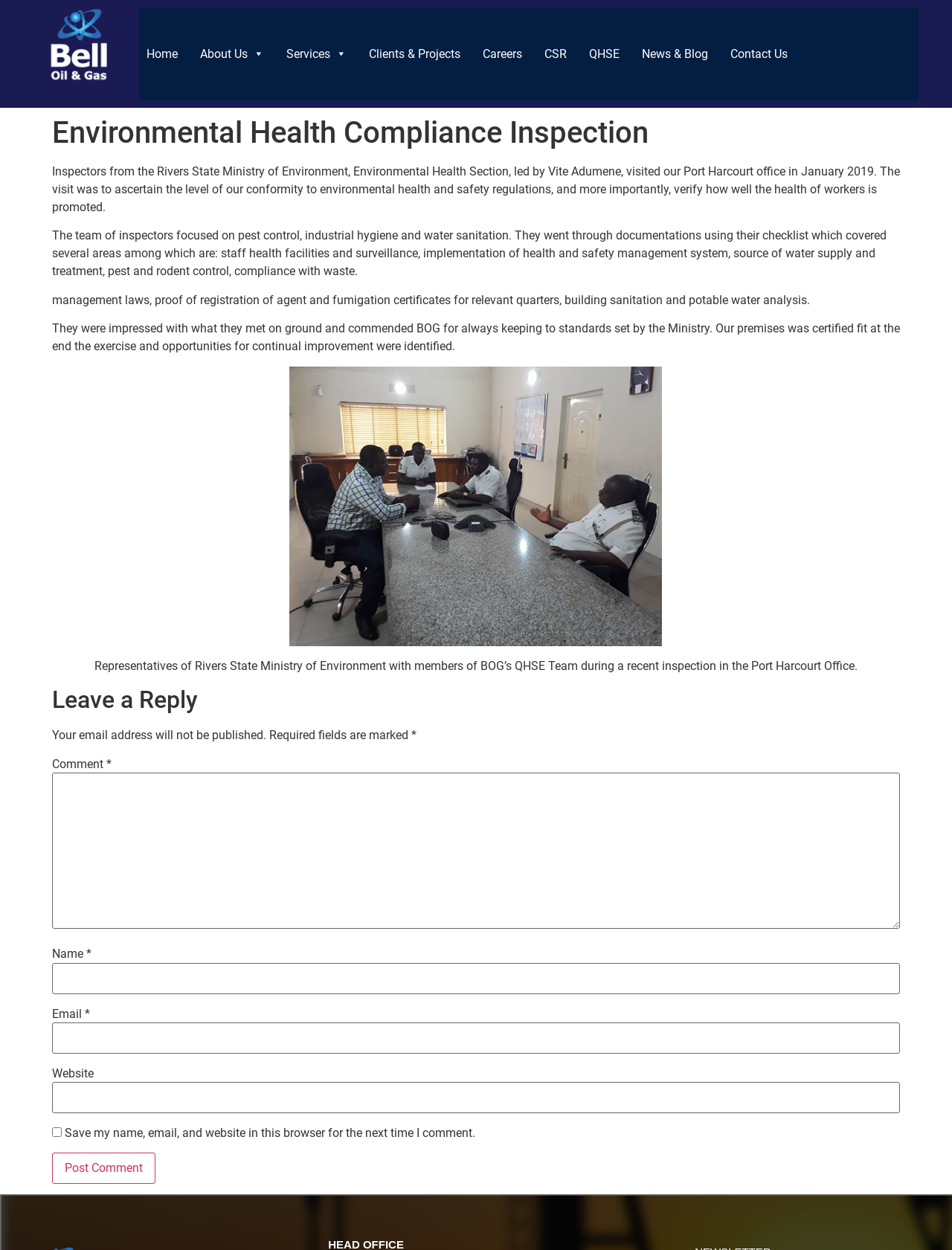Please determine the bounding box coordinates of the section I need to click to accomplish this instruction: "Enter a comment".

[0.055, 0.618, 0.945, 0.743]